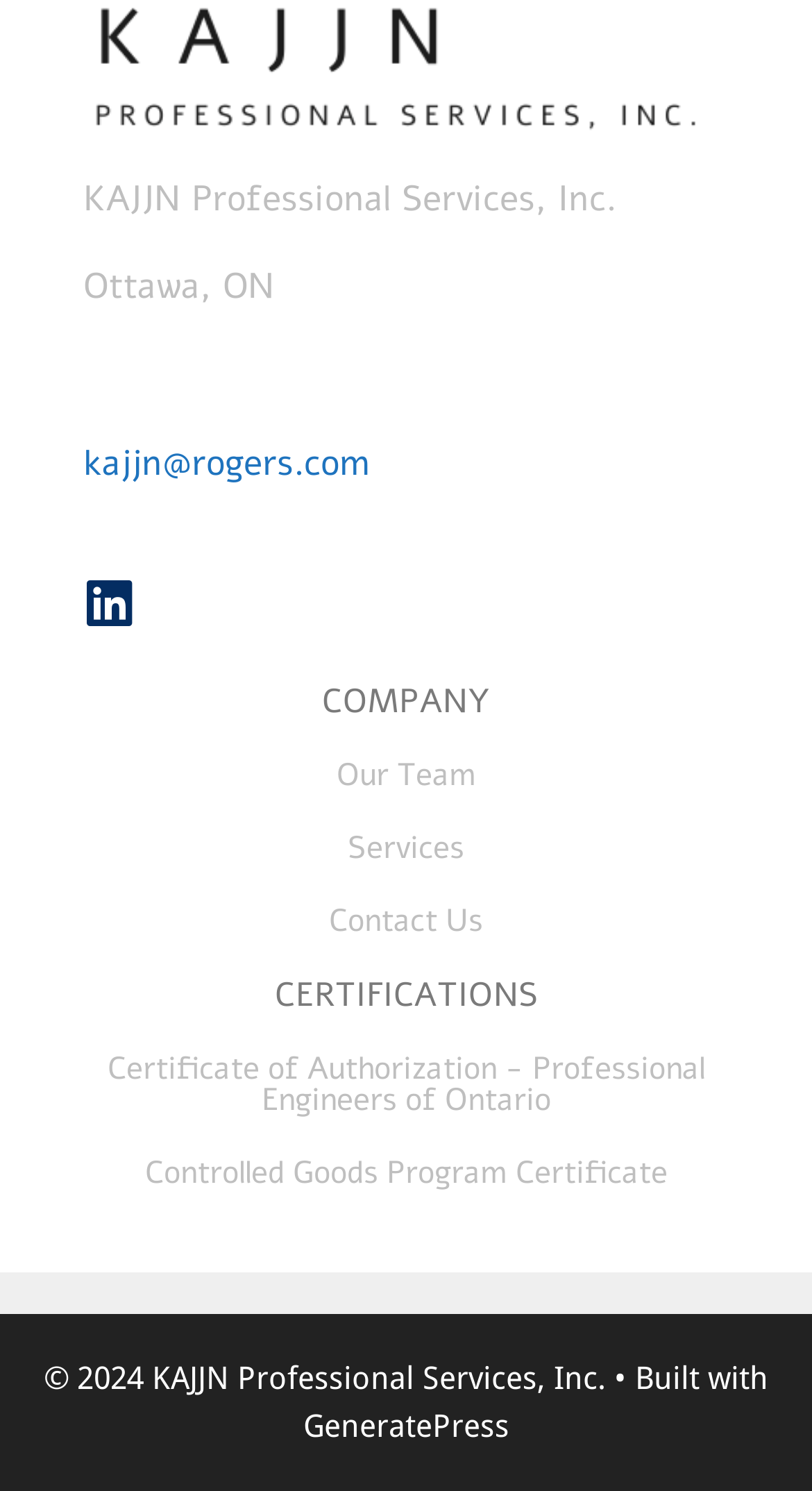Please respond to the question with a concise word or phrase:
How many links are there under the 'COMPANY' heading?

1